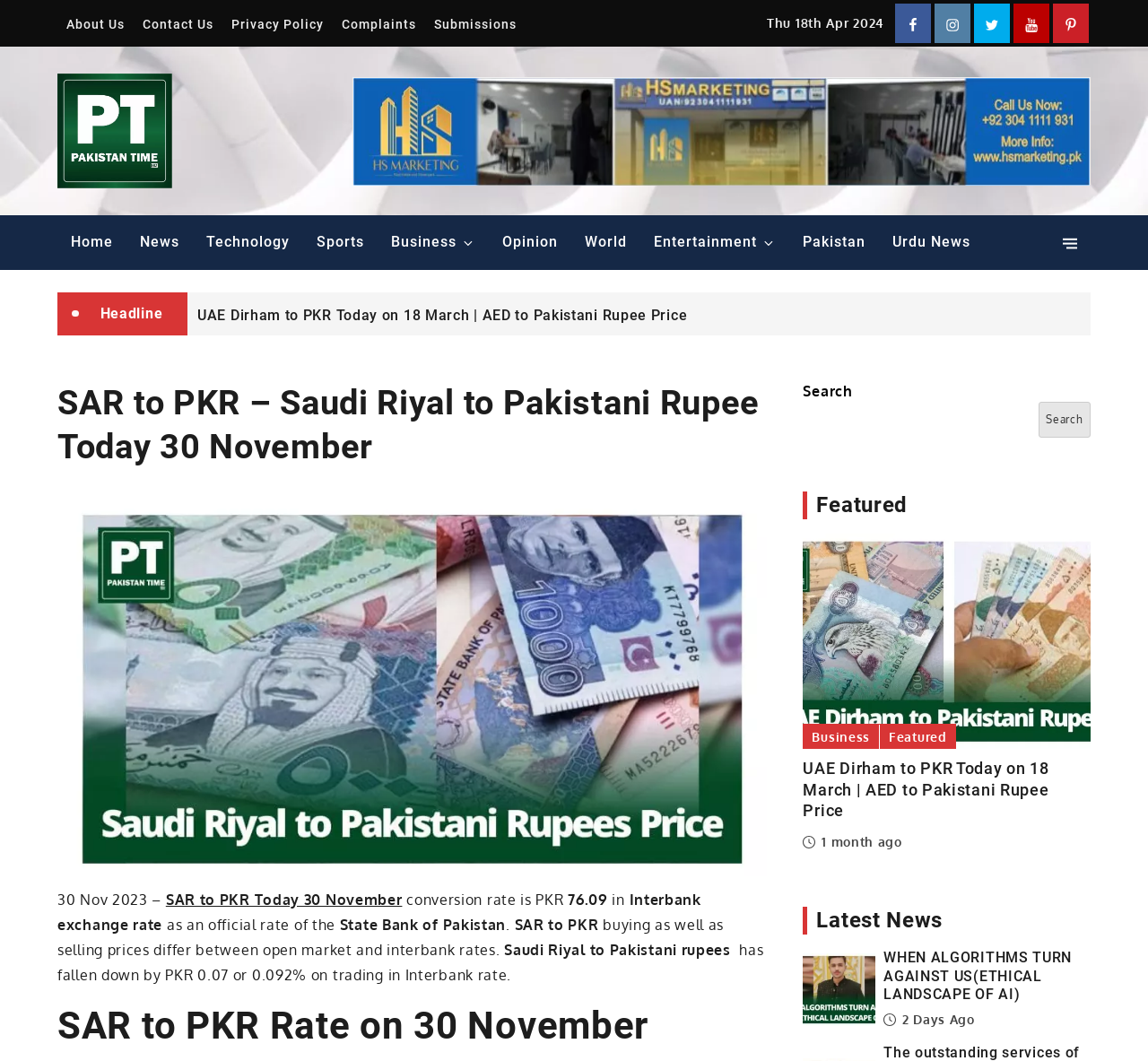Please identify the bounding box coordinates of the clickable element to fulfill the following instruction: "View the Pakistan Time Global page". The coordinates should be four float numbers between 0 and 1, i.e., [left, top, right, bottom].

[0.15, 0.066, 0.833, 0.135]